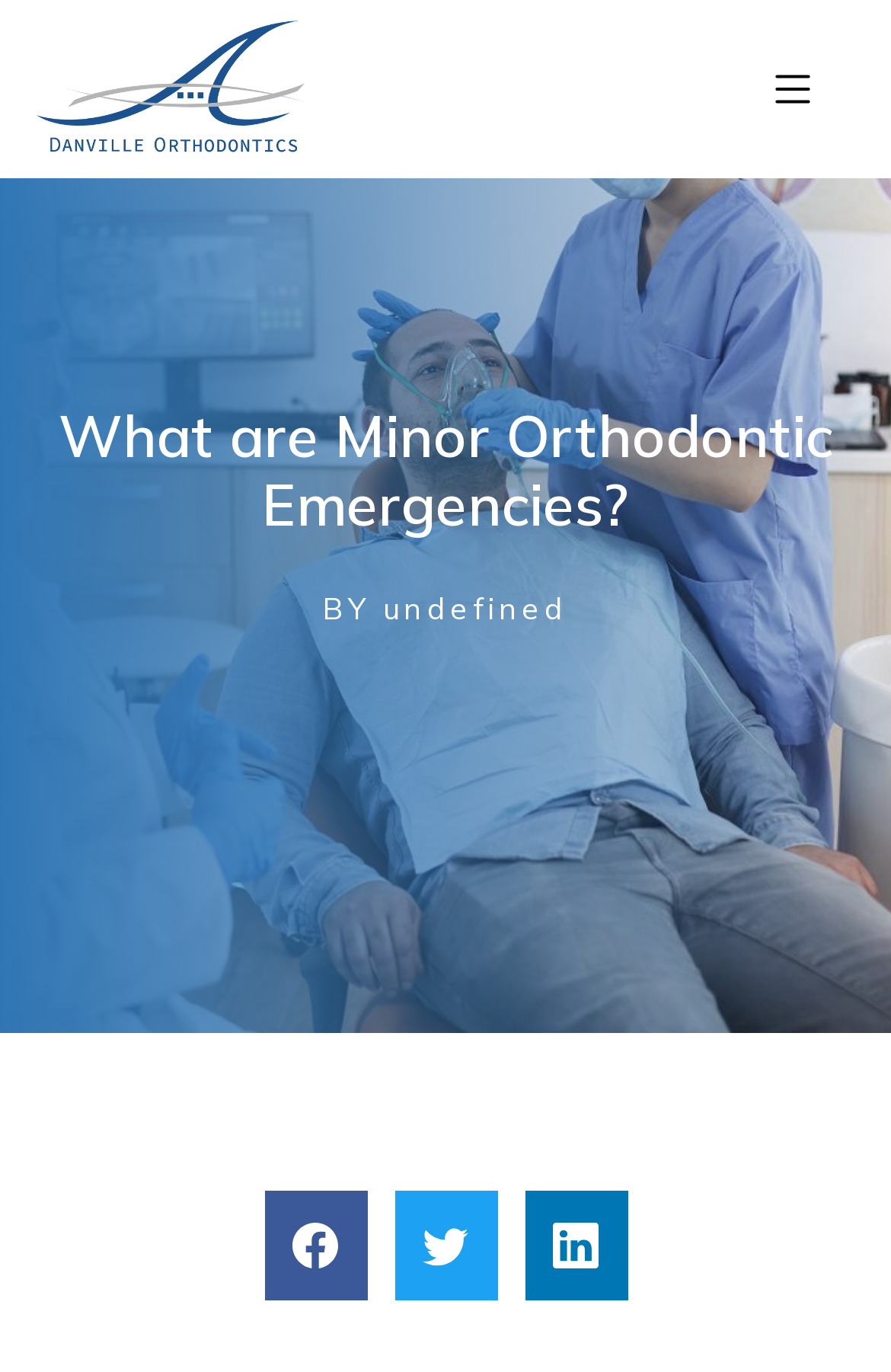Given the description of a UI element: "BY undefined", identify the bounding box coordinates of the matching element in the webpage screenshot.

[0.363, 0.426, 0.637, 0.46]